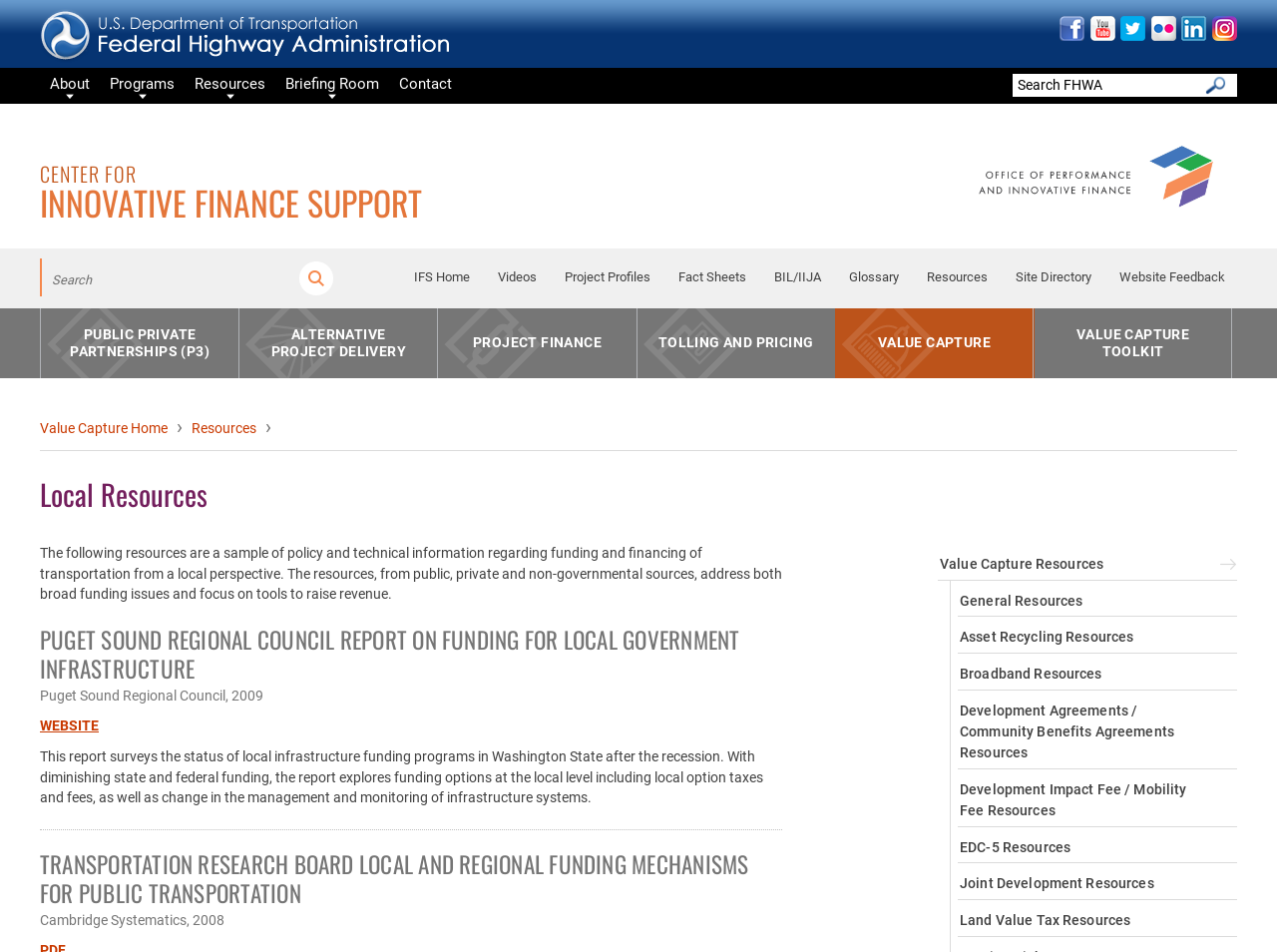What is the title of the report by Puget Sound Regional Council?
Answer the question with detailed information derived from the image.

The report by Puget Sound Regional Council is titled 'Funding for Local Government Infrastructure', which is a heading element with a bounding box coordinate of [0.031, 0.658, 0.613, 0.718]. The report surveys the status of local infrastructure funding programs in Washington State after the recession.